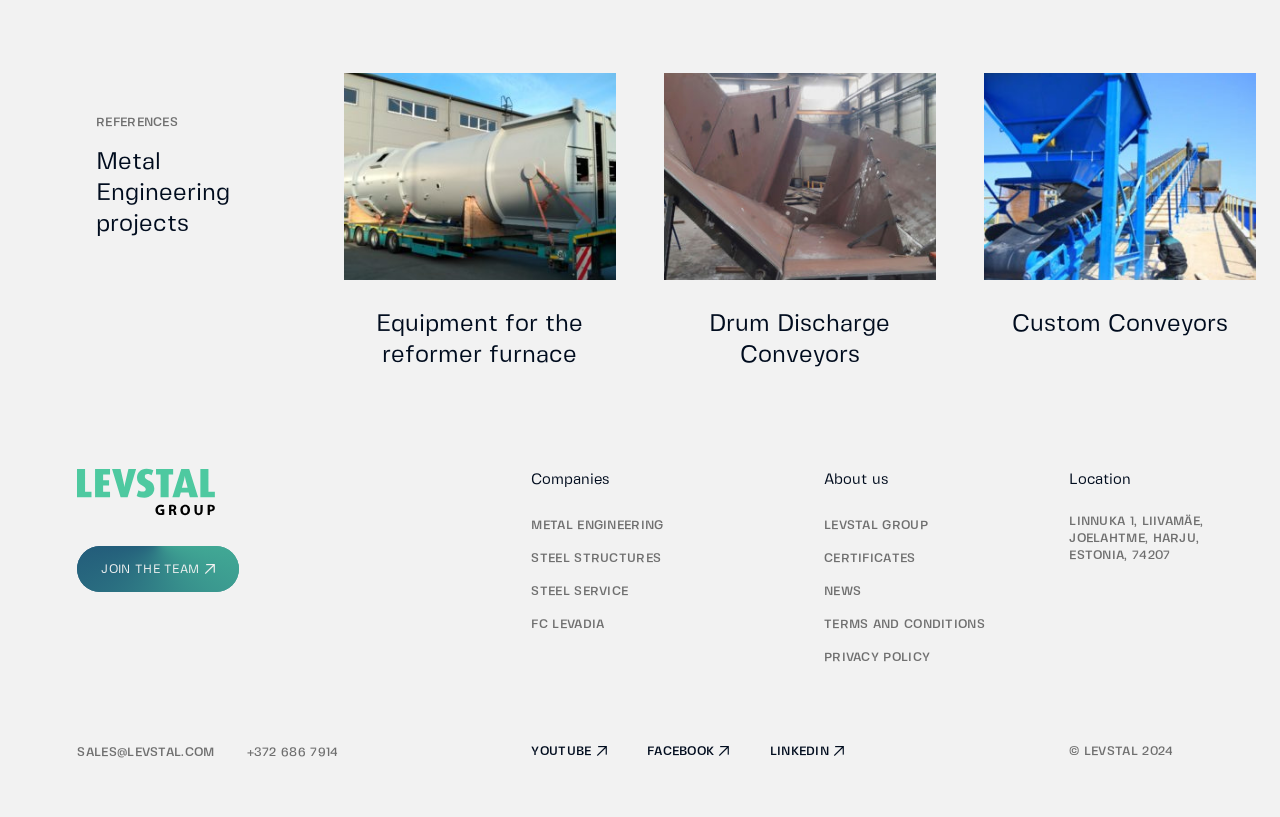What type of projects does the company work on?
Please respond to the question with a detailed and informative answer.

I found the type of projects the company works on by looking at the static text on the webpage, specifically the one that says 'Metal Engineering projects' which is located at the top of the page.